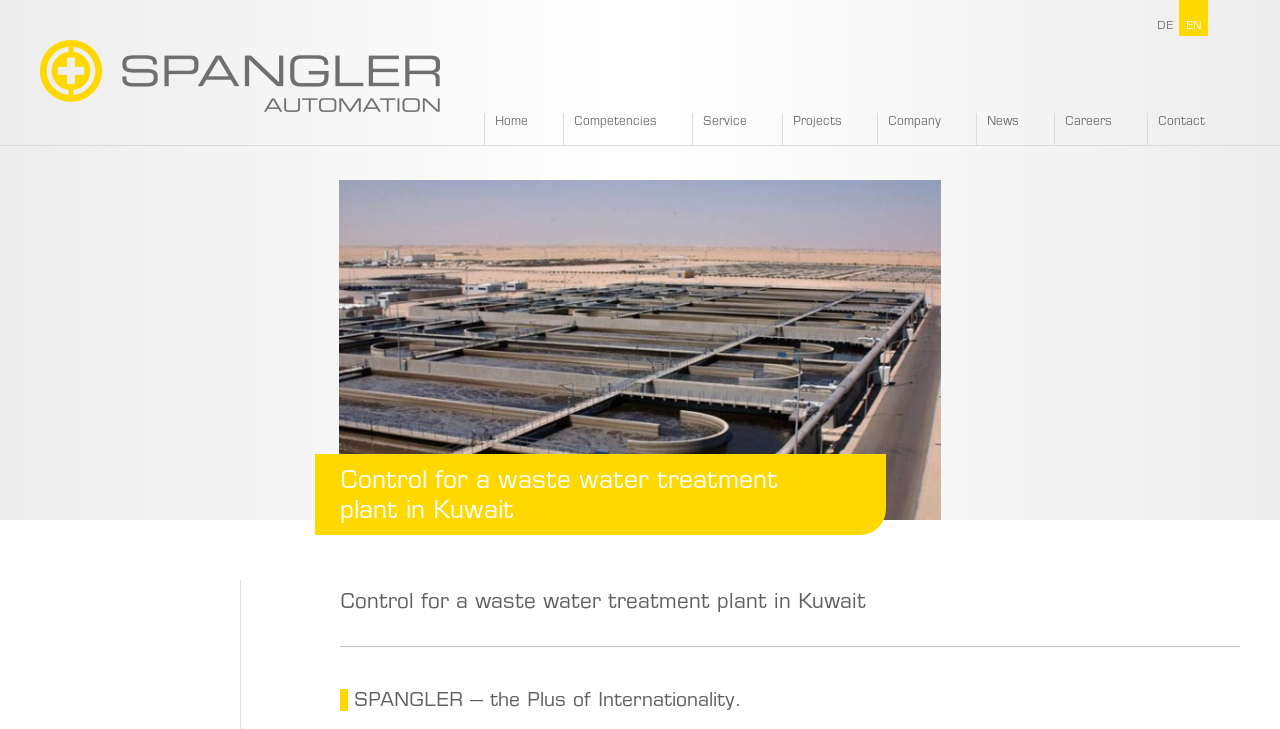Give a concise answer of one word or phrase to the question: 
What is the company name?

SPANGLER GMBH EN